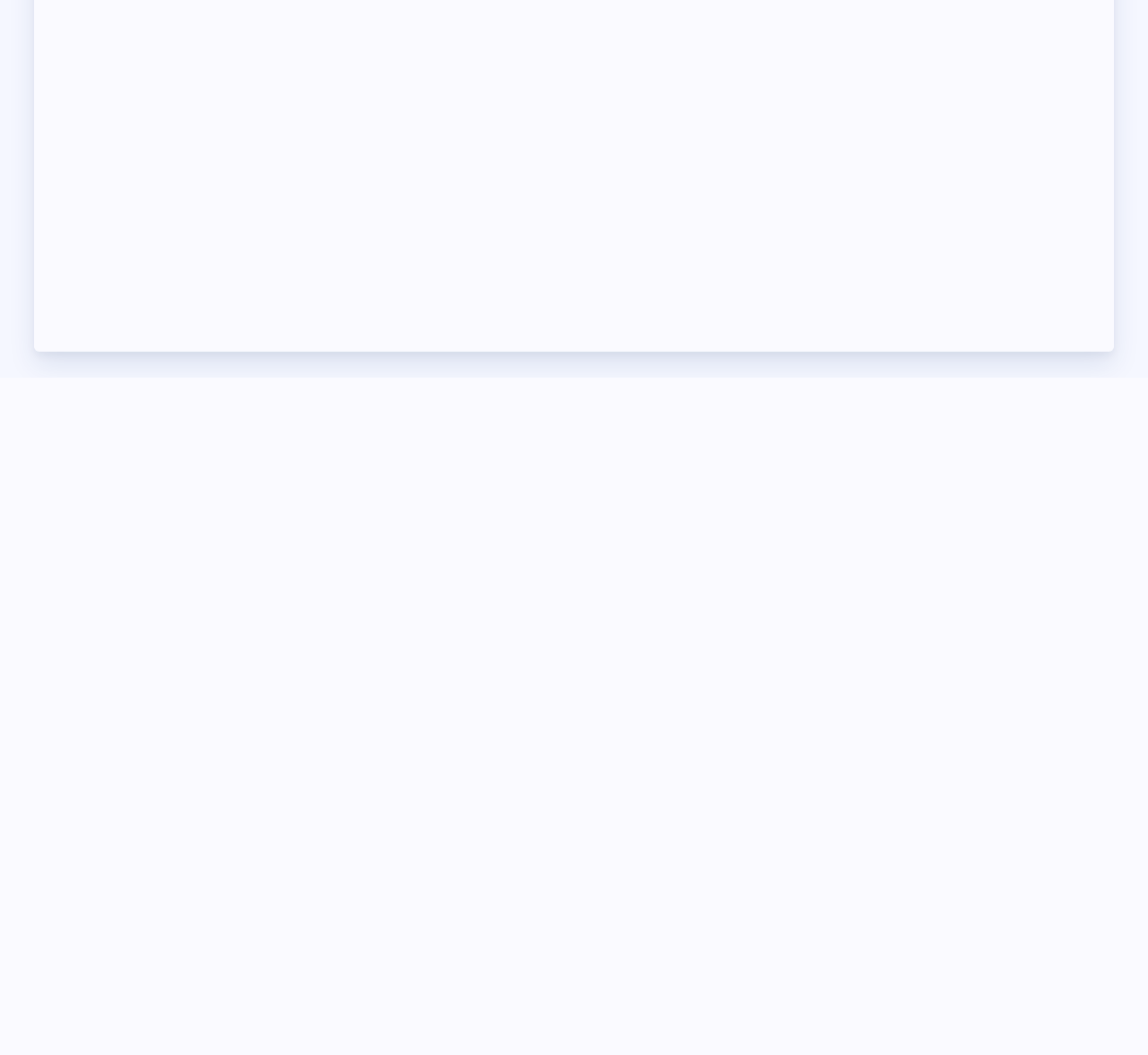Specify the bounding box coordinates of the element's area that should be clicked to execute the given instruction: "View the address of TAAAC". The coordinates should be four float numbers between 0 and 1, i.e., [left, top, right, bottom].

[0.111, 0.846, 0.268, 0.881]